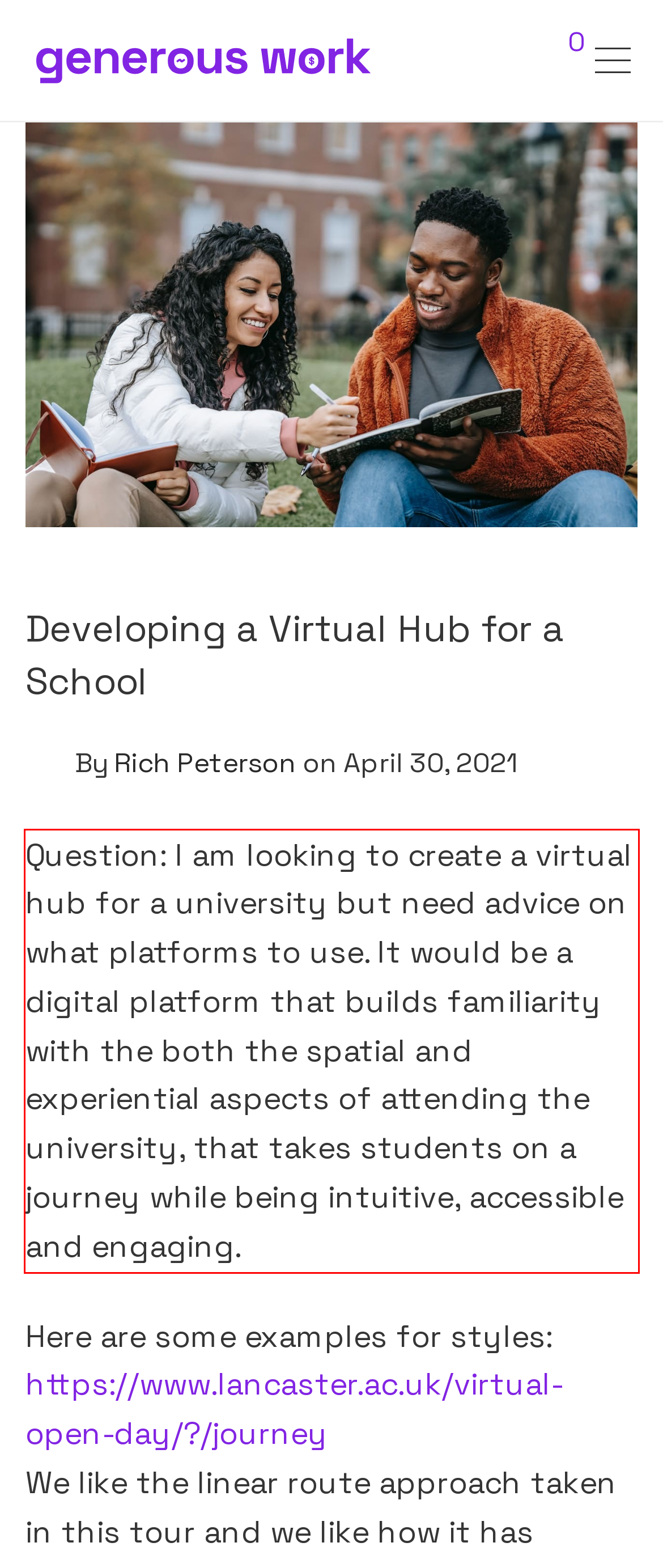You have a screenshot of a webpage with a UI element highlighted by a red bounding box. Use OCR to obtain the text within this highlighted area.

Question: I am looking to create a virtual hub for a university but need advice on what platforms to use. It would be a digital platform that builds familiarity with the both the spatial and experiential aspects of attending the university, that takes students on a journey while being intuitive, accessible and engaging.